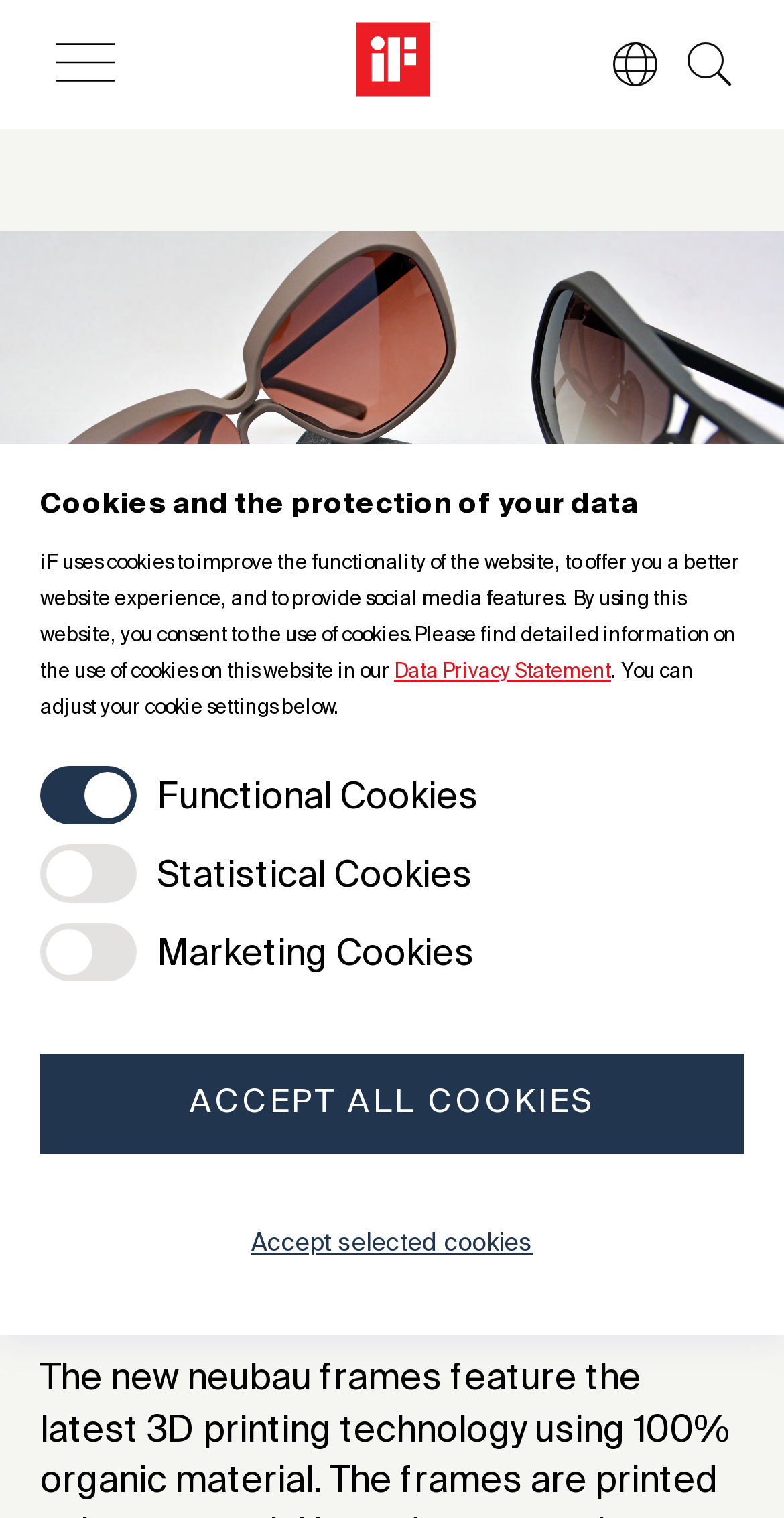How many links are there in the bottom navigation bar?
Please provide a comprehensive answer based on the contents of the image.

I counted the links in the bottom navigation bar by looking at the bounding box coordinates and OCR text of the elements. There are five links with similar y1 coordinates, indicating they are in the same row.